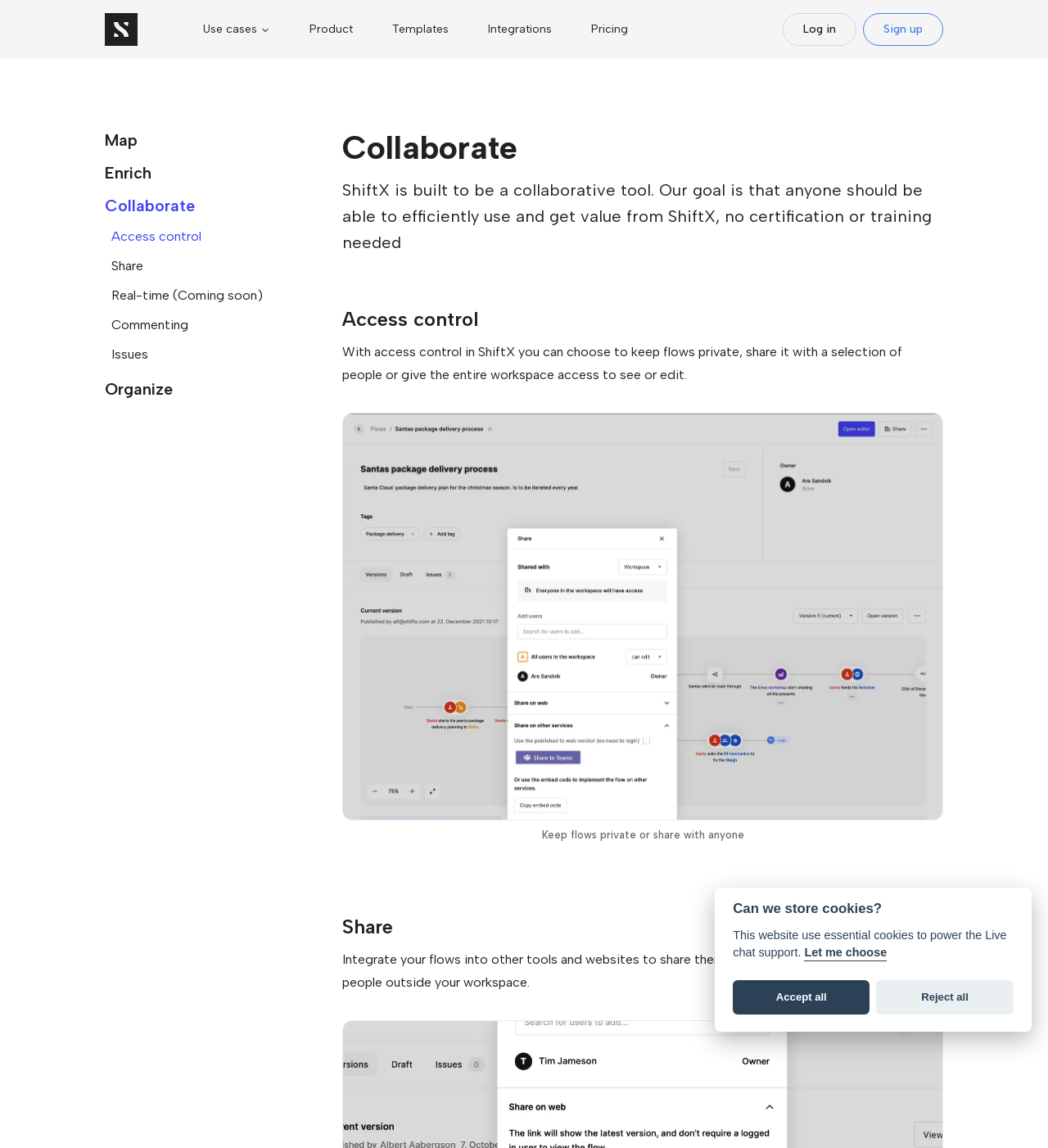Please analyze the image and give a detailed answer to the question:
What is the purpose of the 'Share' feature in ShiftX?

The 'Share' feature in ShiftX allows users to integrate their flows into other tools and websites, enabling them to share them with colleagues or people outside their workspace.